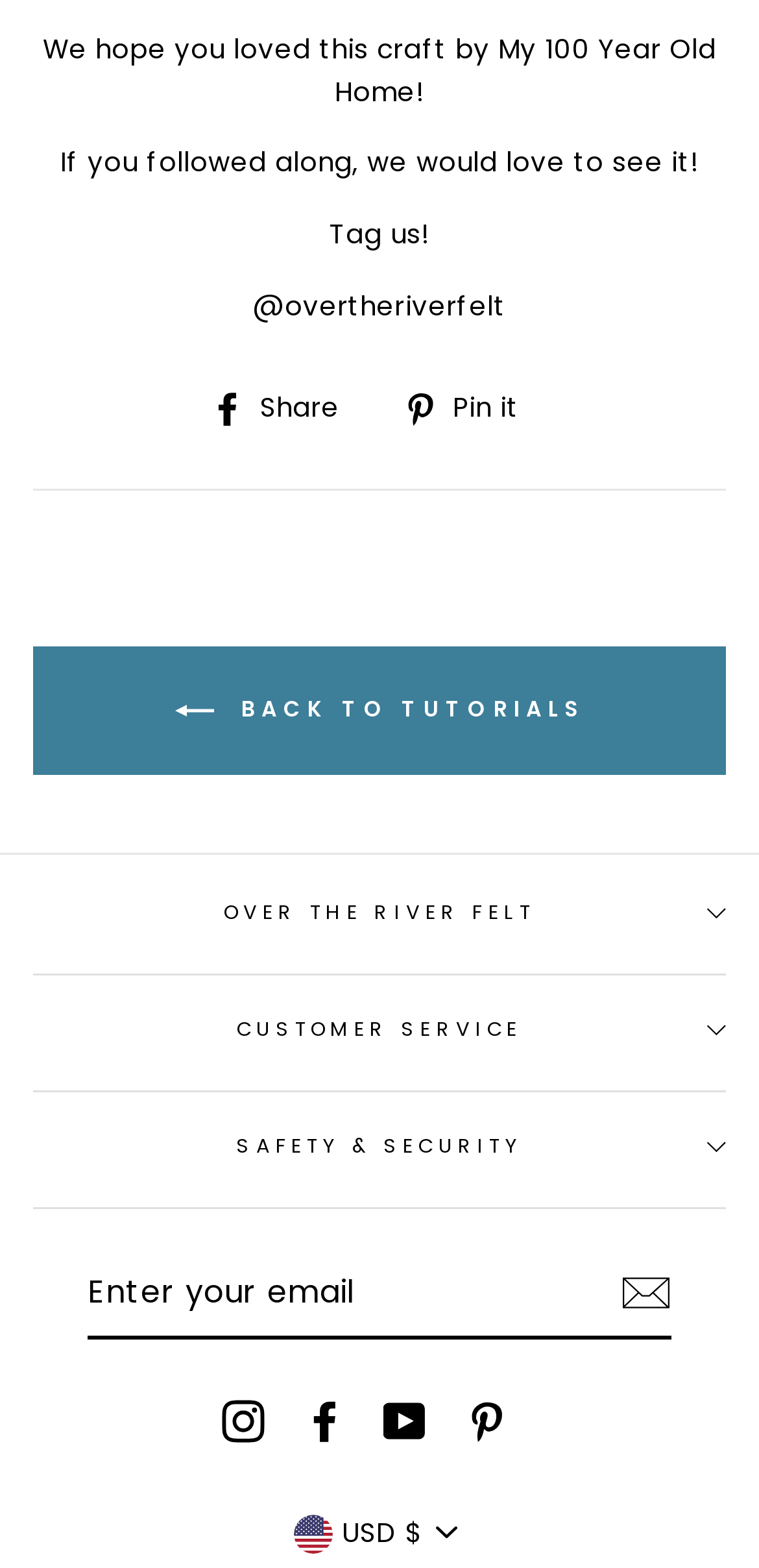Please identify the bounding box coordinates of the element I need to click to follow this instruction: "Share on Facebook".

[0.278, 0.247, 0.485, 0.274]